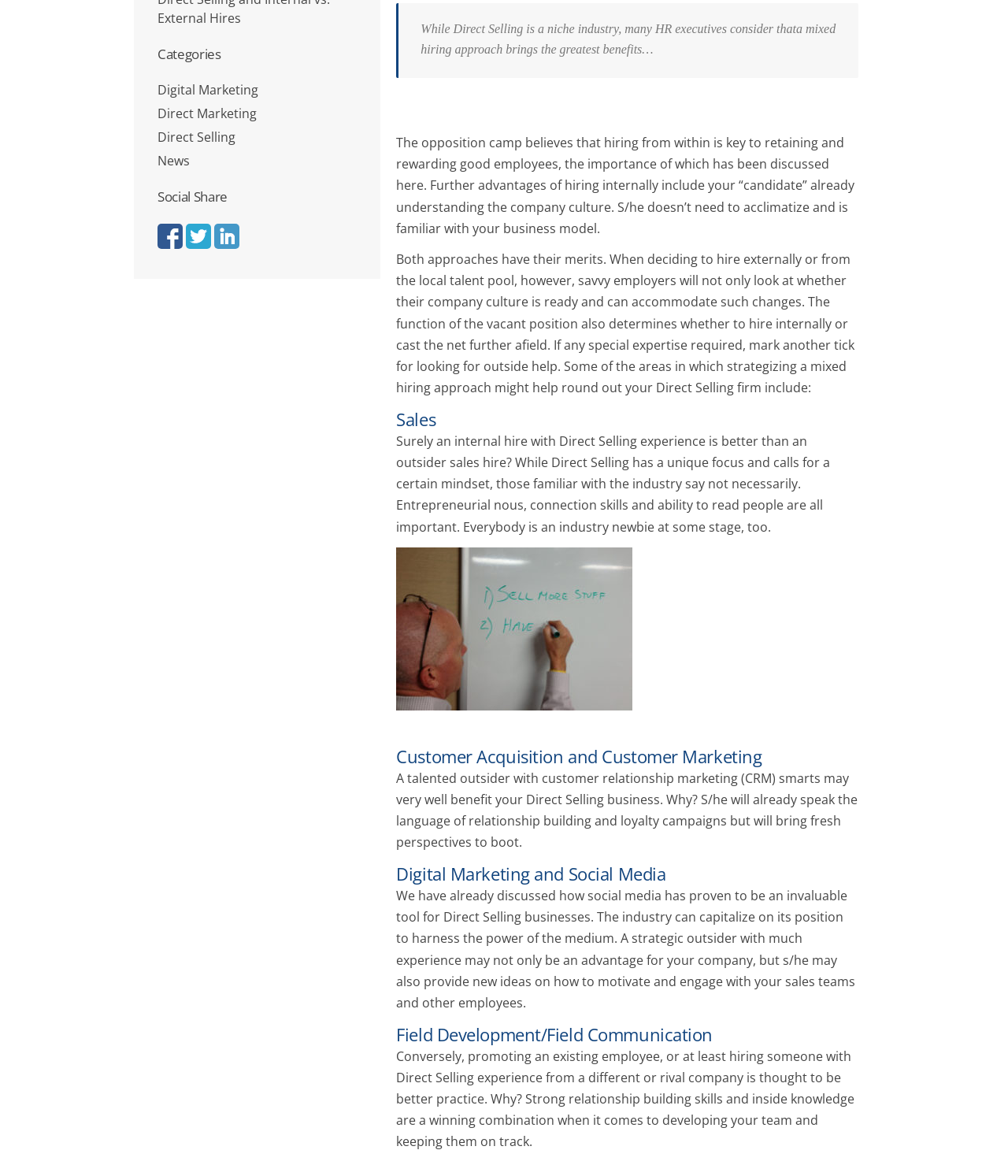Identify the bounding box for the UI element described as: "Direct Selling". Ensure the coordinates are four float numbers between 0 and 1, formatted as [left, top, right, bottom].

[0.156, 0.109, 0.234, 0.124]